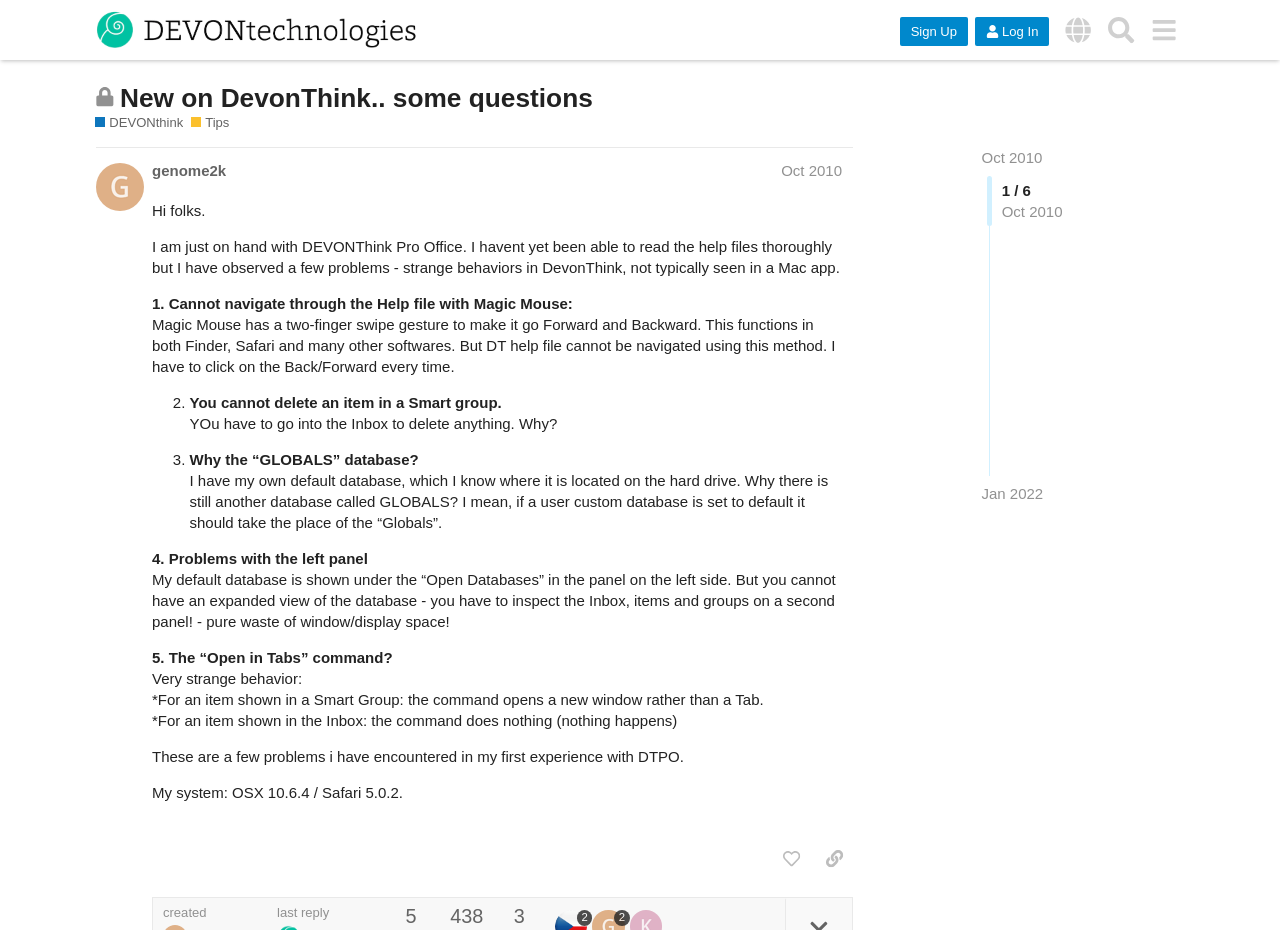Find and provide the bounding box coordinates for the UI element described here: "genome2k". The coordinates should be given as four float numbers between 0 and 1: [left, top, right, bottom].

[0.119, 0.172, 0.177, 0.195]